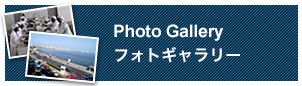Refer to the image and offer a detailed explanation in response to the question: What is the likely subject of the left image?

The caption describes the left image as depicting a group of people engaged in an activity, which suggests that the likely subject of the left image is an event or gathering.